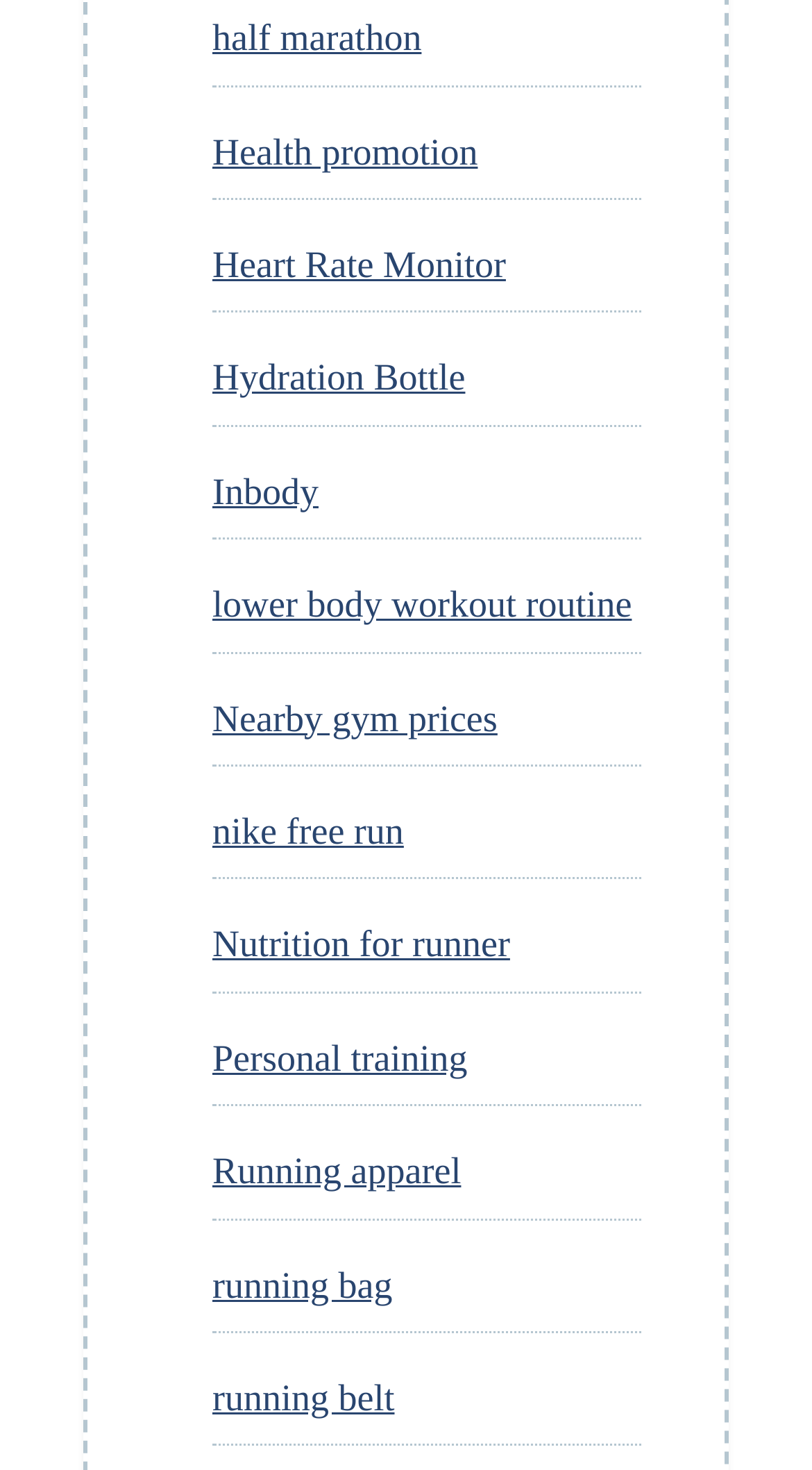Find the bounding box coordinates of the clickable area that will achieve the following instruction: "check out Running apparel".

[0.262, 0.782, 0.568, 0.811]